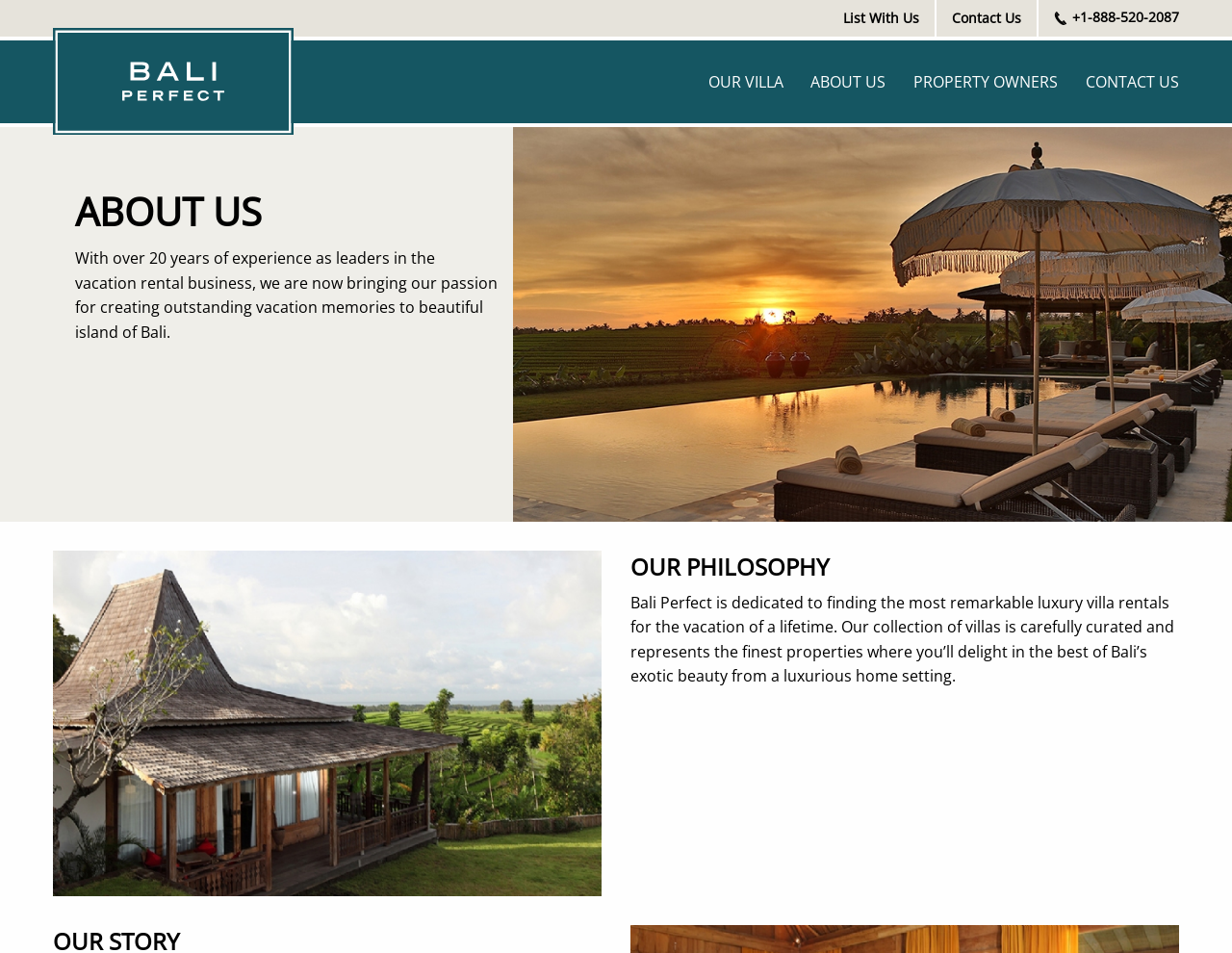What is the focus of Bali Perfect's villa collection?
By examining the image, provide a one-word or phrase answer.

Luxury villa rentals